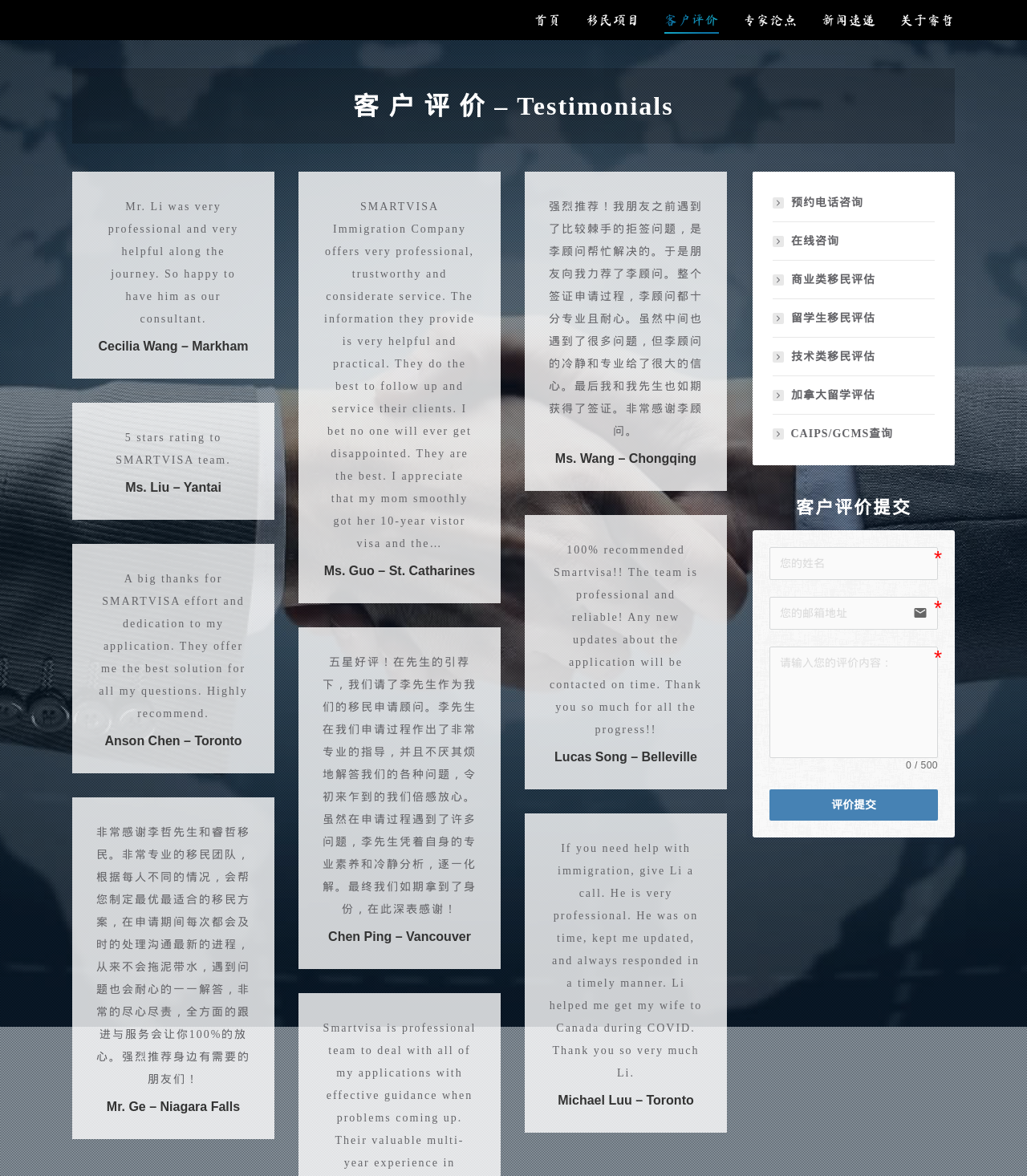Locate the bounding box coordinates of the element to click to perform the following action: 'Read the 'NEWTOWN FOOD FESTIVAL AND NEWTOWN WALKING SEPT 2016' article'. The coordinates should be given as four float values between 0 and 1, in the form of [left, top, right, bottom].

None